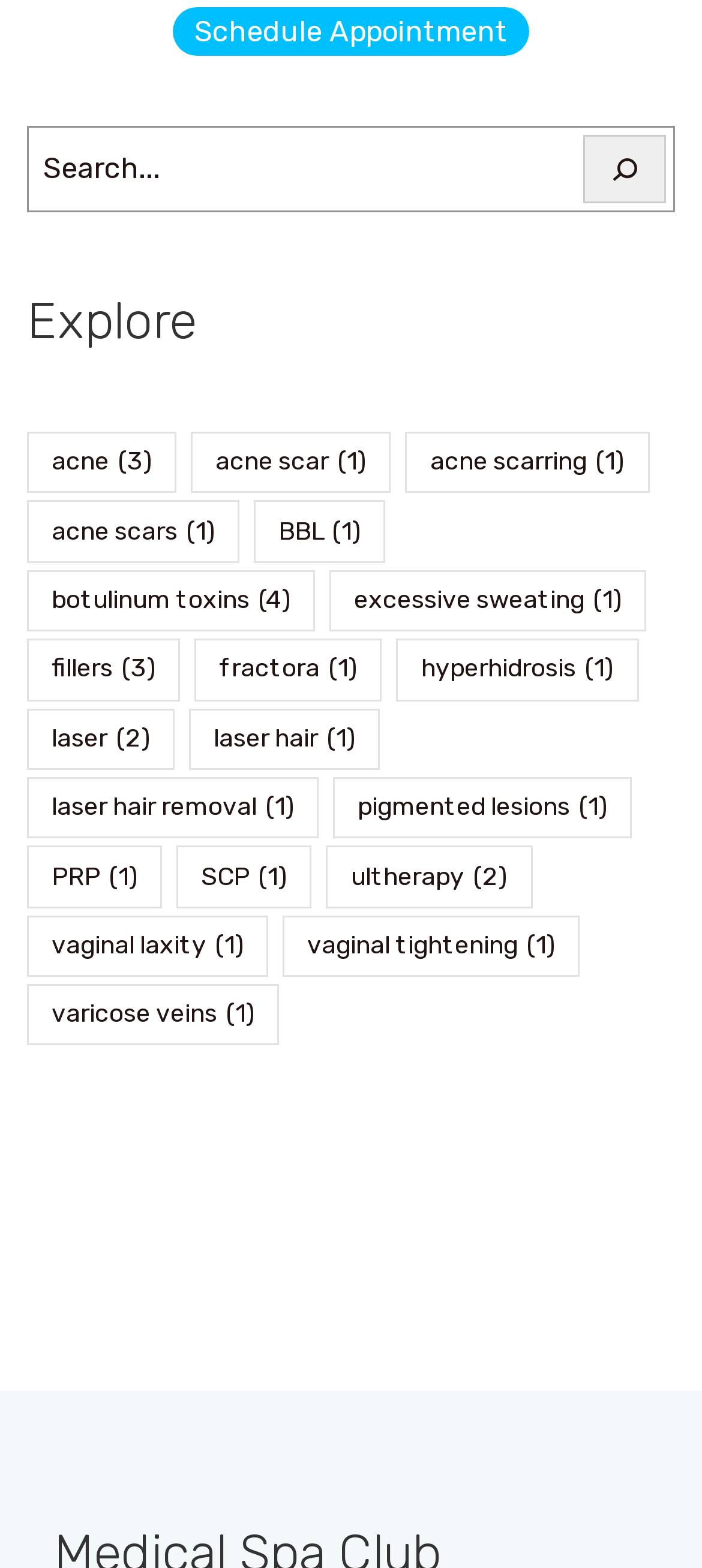What is the purpose of the search box?
Provide a detailed answer to the question, using the image to inform your response.

The search box is located at the top of the page with a bounding box of [0.051, 0.086, 0.805, 0.13] and is accompanied by a 'Search' button. Its purpose is to allow users to search for specific terms or keywords on the webpage.